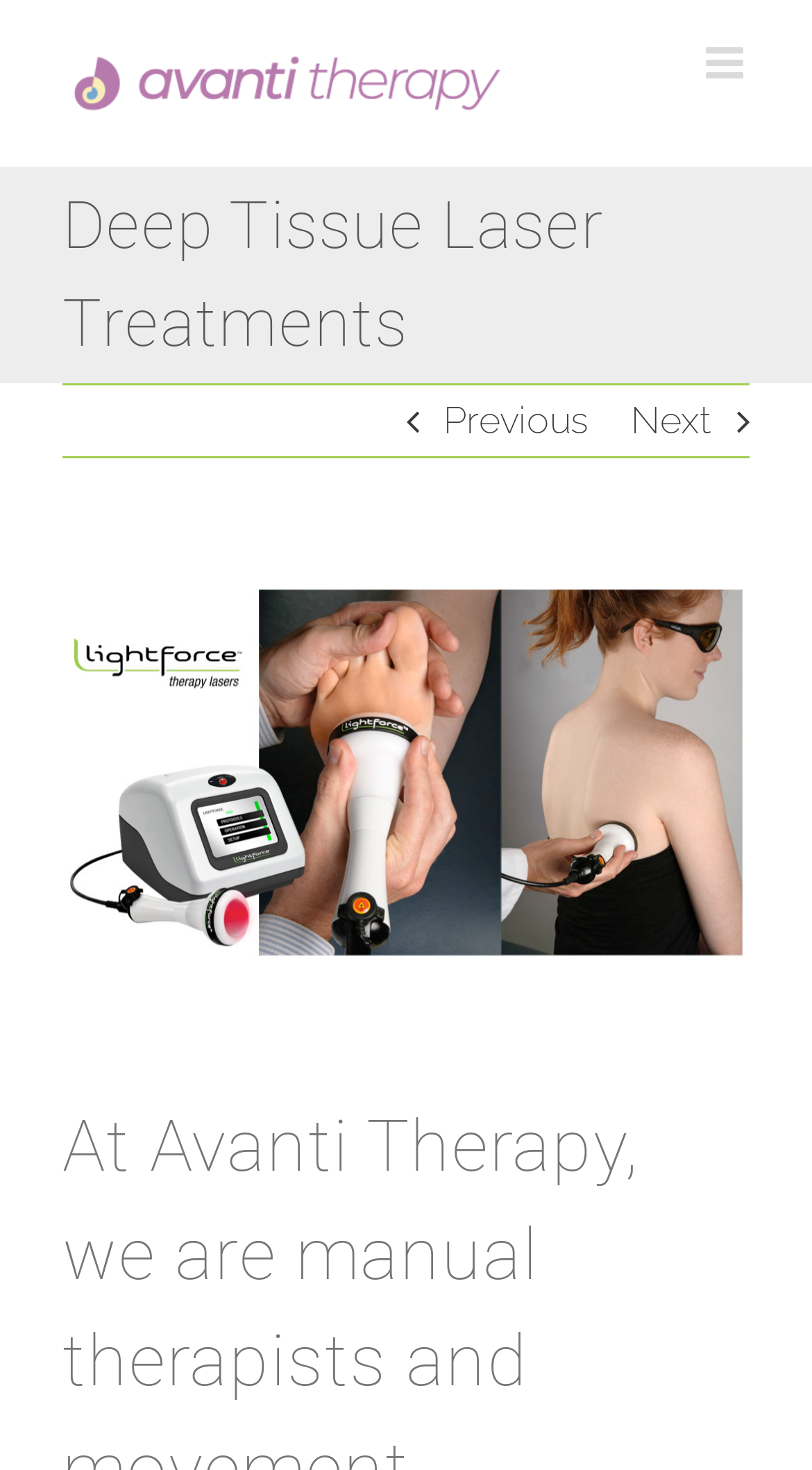Describe in detail what you see on the webpage.

The webpage is about Deep Tissue Laser Treatments at Avanti Therapy in Boulder, Colorado. At the top left corner, there is a logo of Avanti Therapy, which is an image linked to the website's homepage. Next to the logo, there is a toggle button to open the mobile menu, located at the top right corner.

Below the logo and the toggle button, there is a page title bar that spans the entire width of the page. Within this bar, the main heading "Deep Tissue Laser Treatments" is prominently displayed. On the right side of the heading, there are two navigation links, "Previous" and "Next", which are likely used to navigate through a series of pages or articles.

Below the page title bar, there is a main content section that takes up most of the page's real estate. This section contains a link to a specific page about deep tissue laser treatments at Avanti Therapy, accompanied by a large image that showcases the treatment. The image is quite large, taking up most of the page's width and about half of its height. Above the image, there is a link to view a larger version of the image.